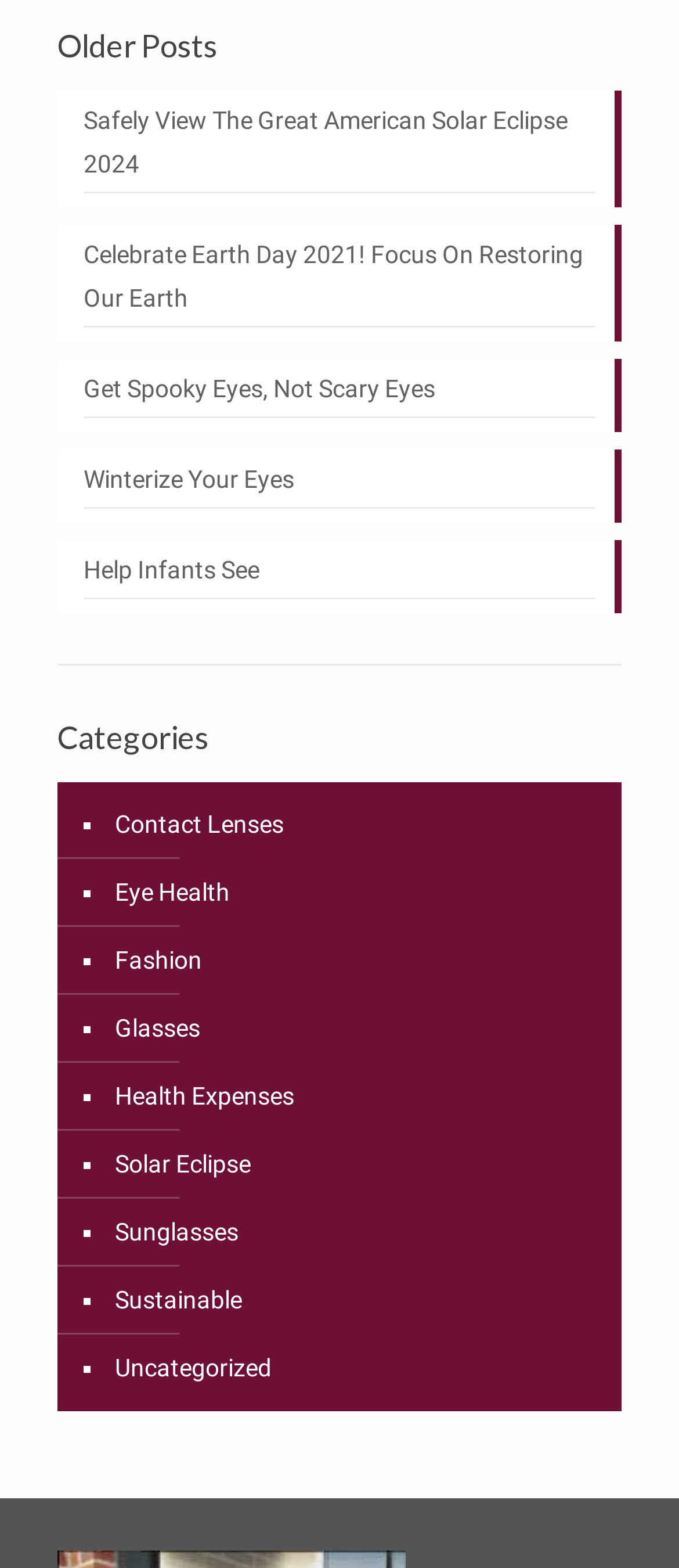Kindly determine the bounding box coordinates for the clickable area to achieve the given instruction: "Get information about Winterizing Your Eyes".

[0.123, 0.293, 0.877, 0.325]